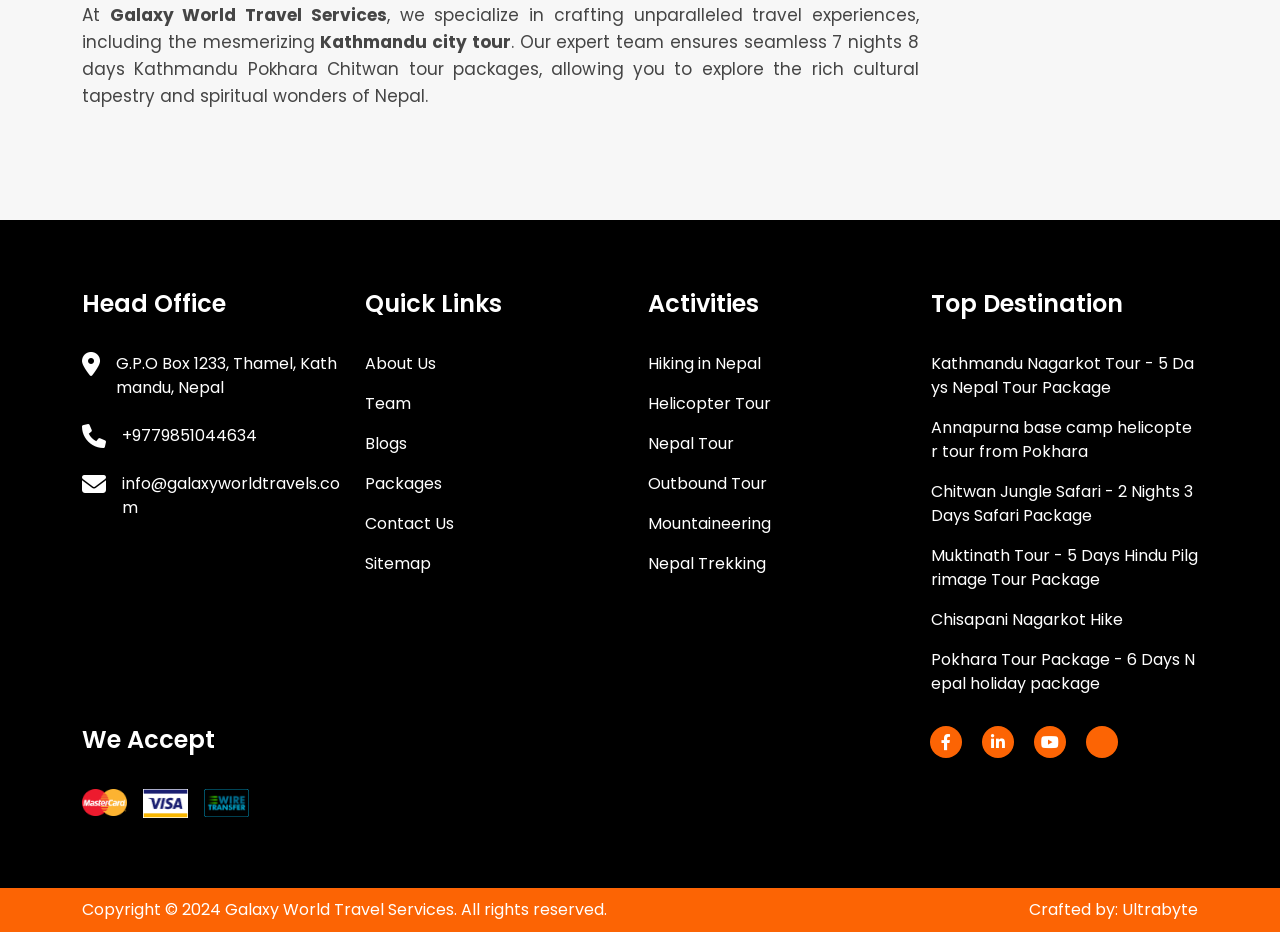Given the webpage screenshot and the description, determine the bounding box coordinates (top-left x, top-left y, bottom-right x, bottom-right y) that define the location of the UI element matching this description: Contact Us

[0.285, 0.55, 0.355, 0.576]